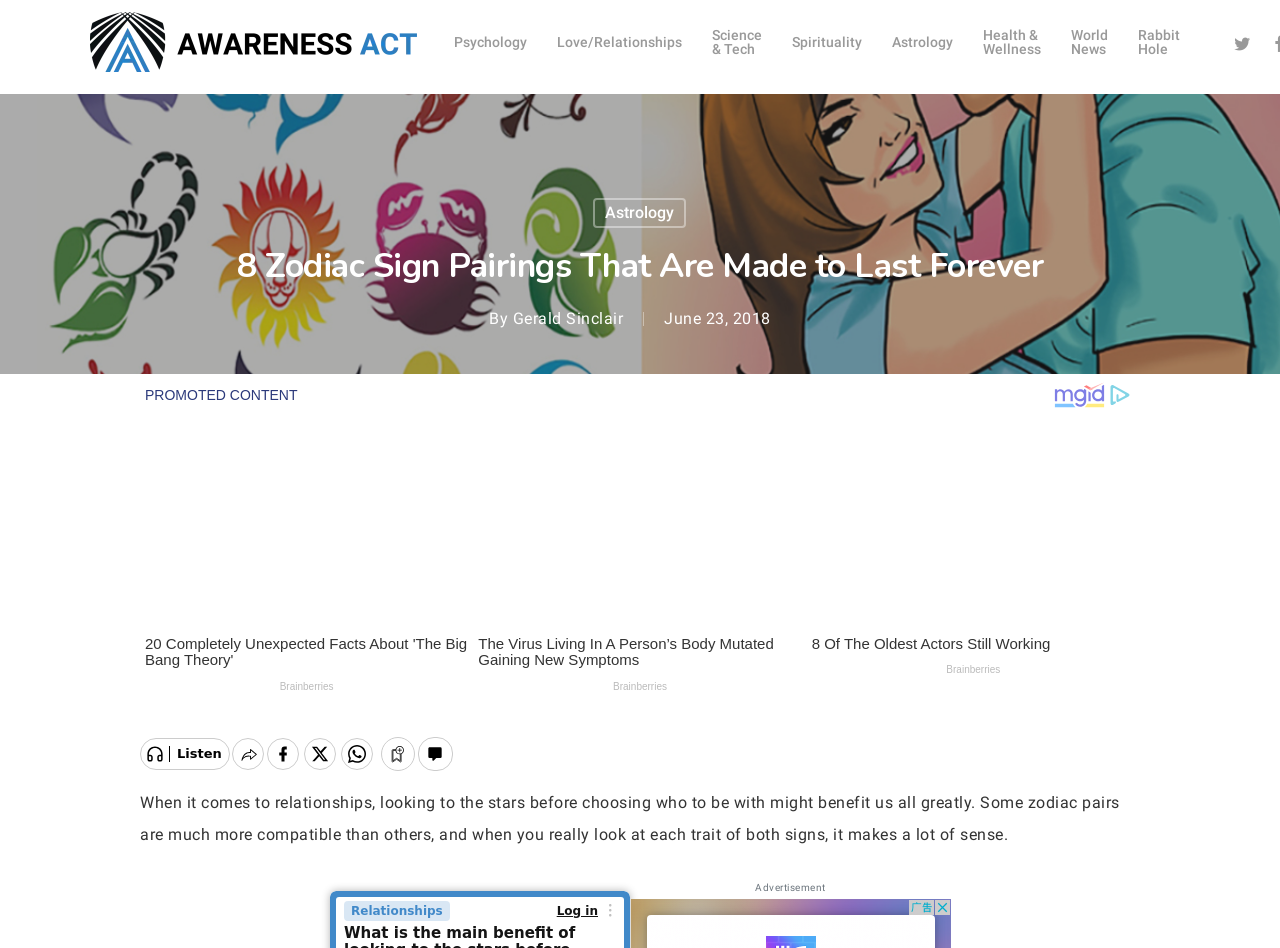What is the date of the article?
With the help of the image, please provide a detailed response to the question.

I found the date of the article by looking at the text 'June 23, 2018', which is likely the publication date of the article.